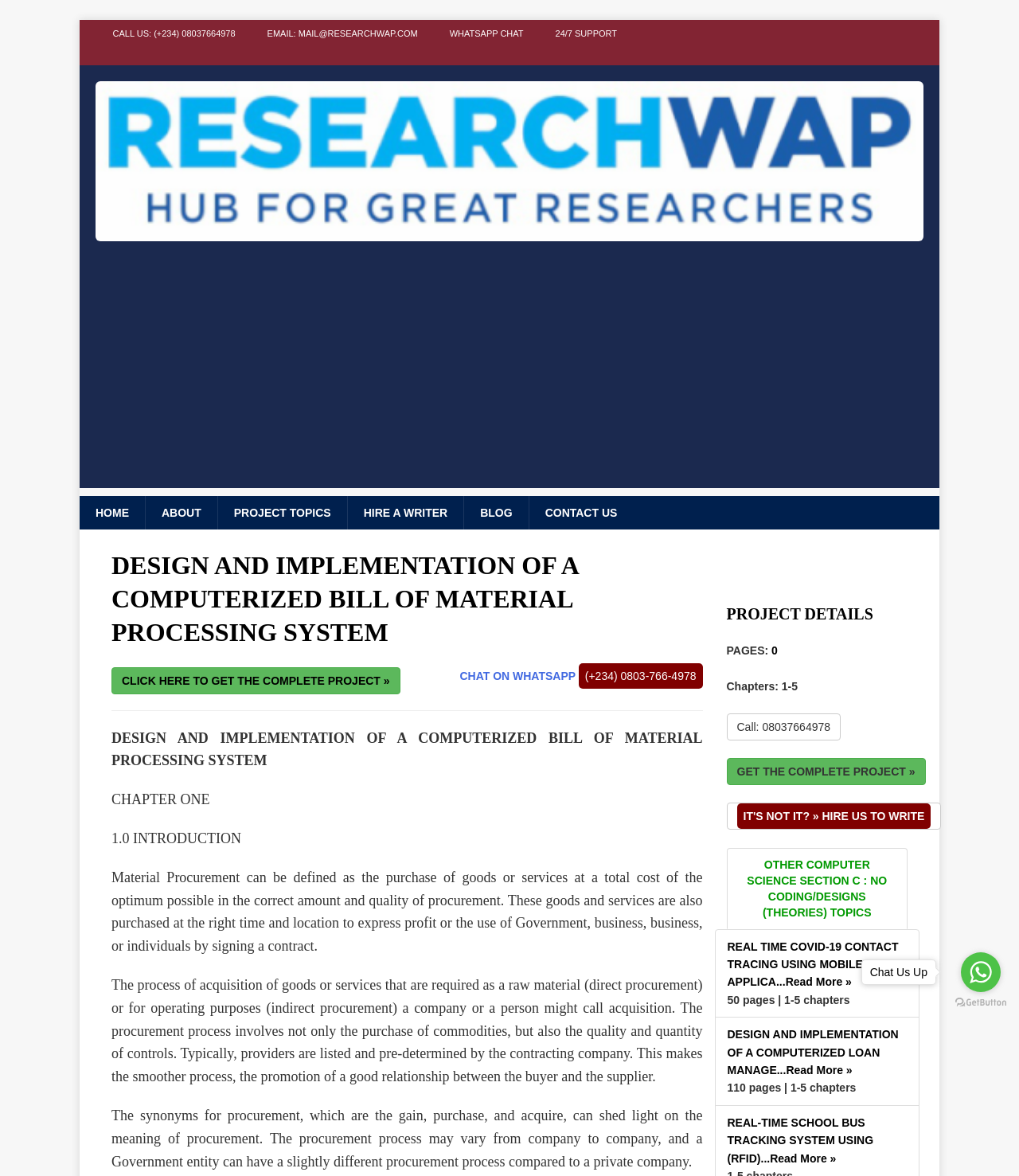Identify the bounding box for the described UI element: "WhatsApp Chat".

[0.426, 0.017, 0.529, 0.041]